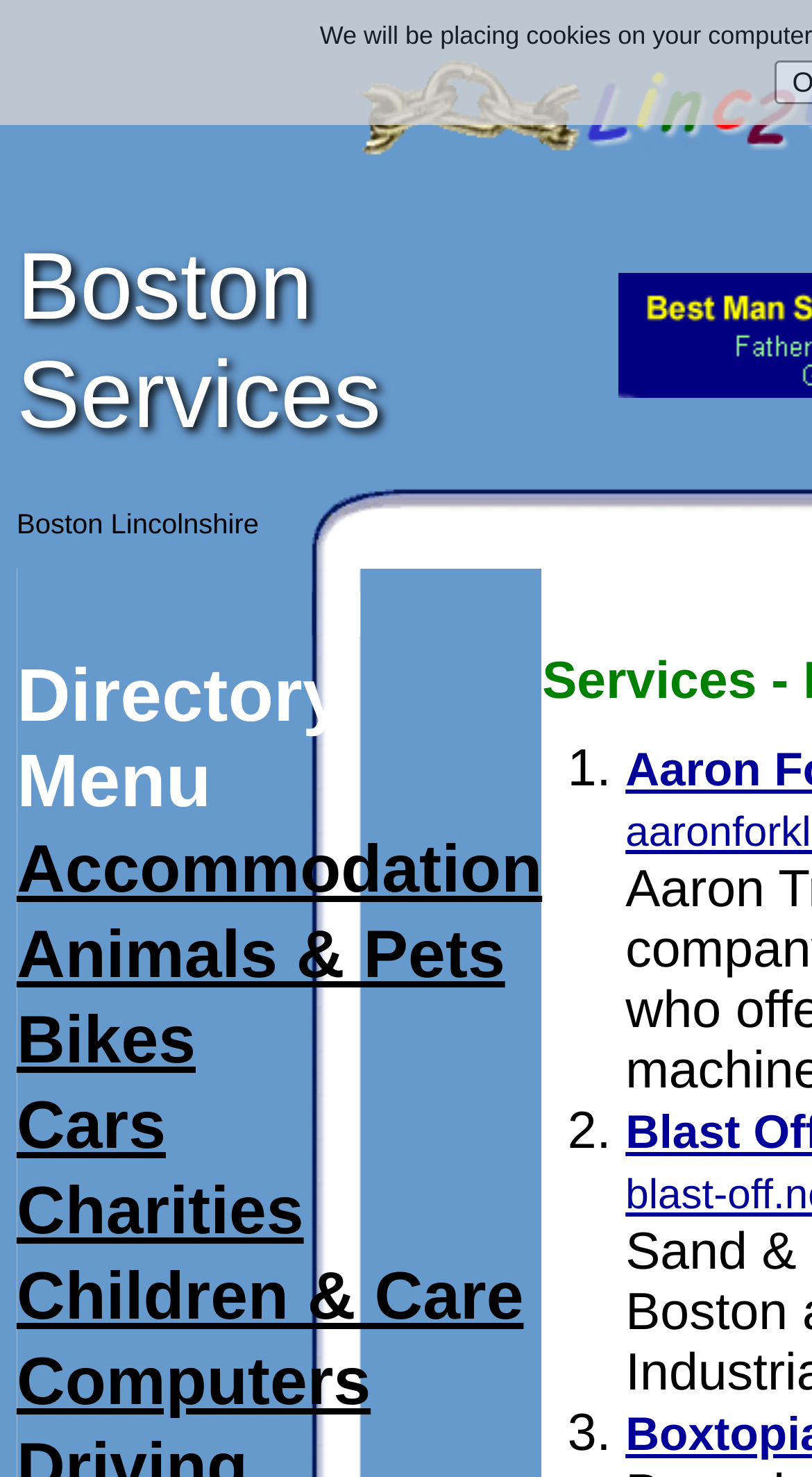Utilize the information from the image to answer the question in detail:
What is the purpose of the image on the webpage?

The image is located below the heading 'Boston Services' and has a description 'This is another Linc2u site'. Therefore, the purpose of the image is to indicate that this webpage is a Linc2u site.